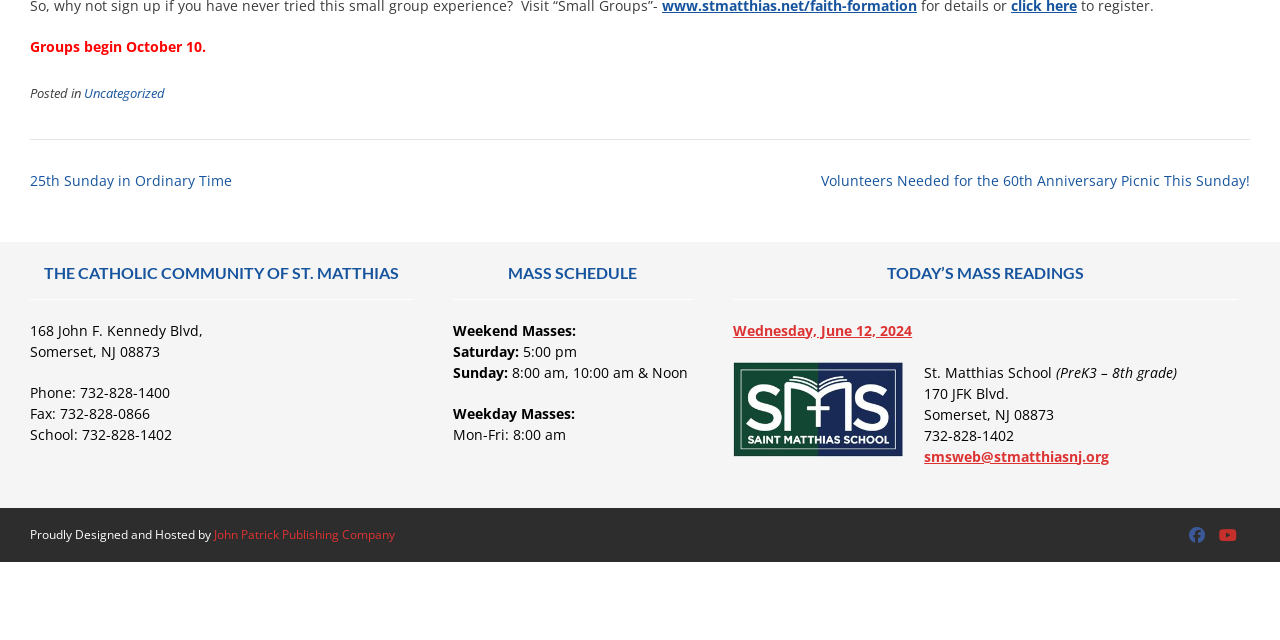Please determine the bounding box coordinates, formatted as (top-left x, top-left y, bottom-right x, bottom-right y), with all values as floating point numbers between 0 and 1. Identify the bounding box of the region described as: 25th Sunday in Ordinary Time

[0.023, 0.267, 0.181, 0.296]